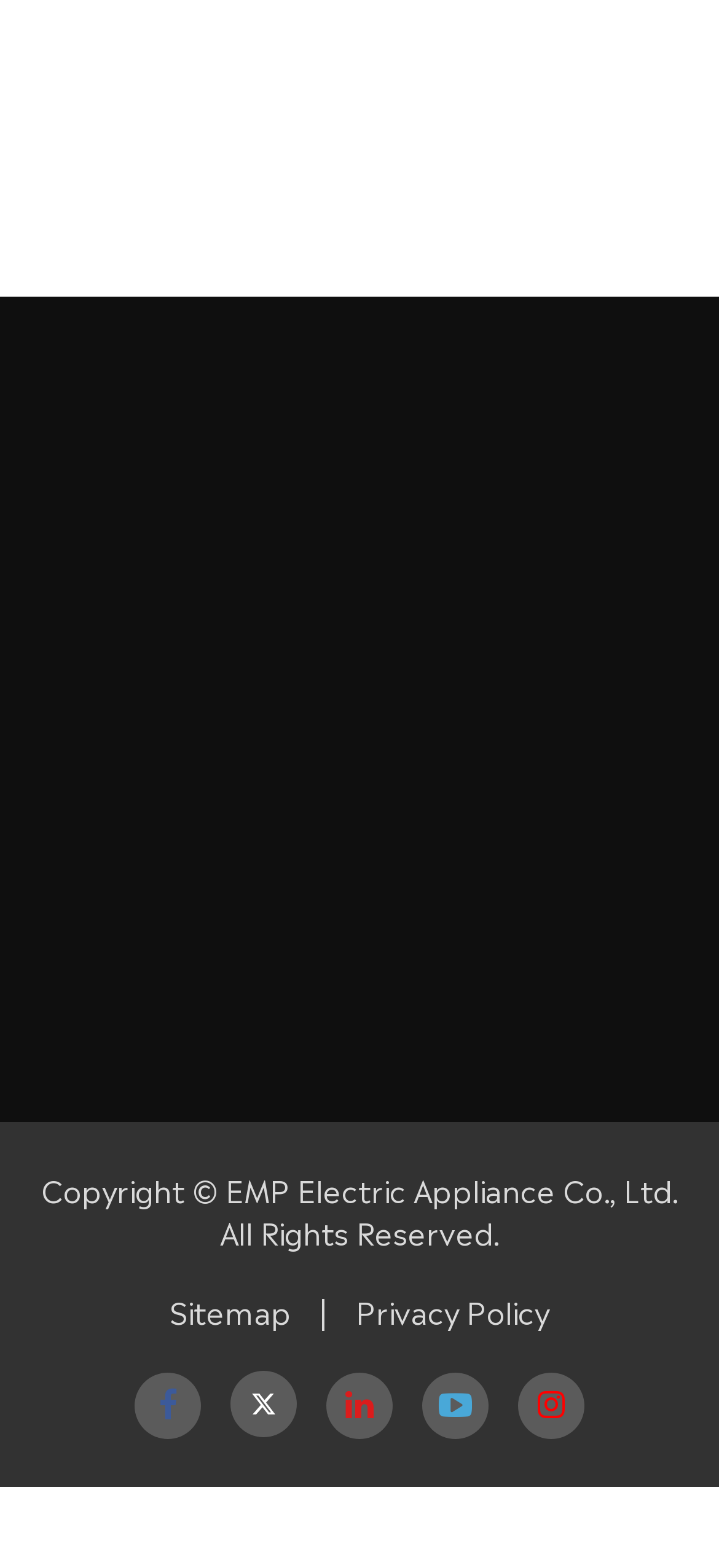Determine the bounding box coordinates for the area that needs to be clicked to fulfill this task: "Go to Sitemap". The coordinates must be given as four float numbers between 0 and 1, i.e., [left, top, right, bottom].

[0.236, 0.821, 0.405, 0.849]